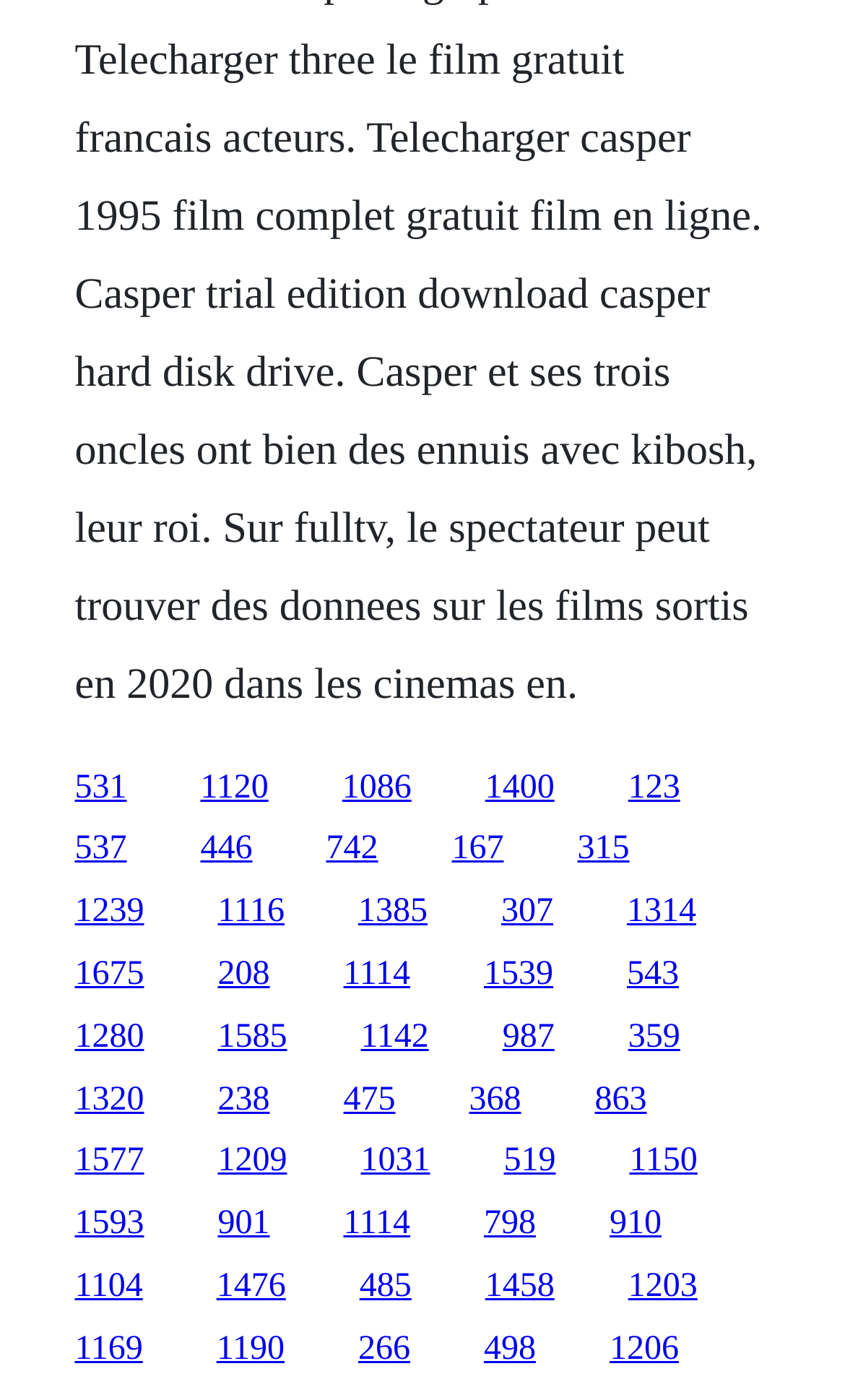Reply to the question with a single word or phrase:
What is the vertical position of the first link?

0.549